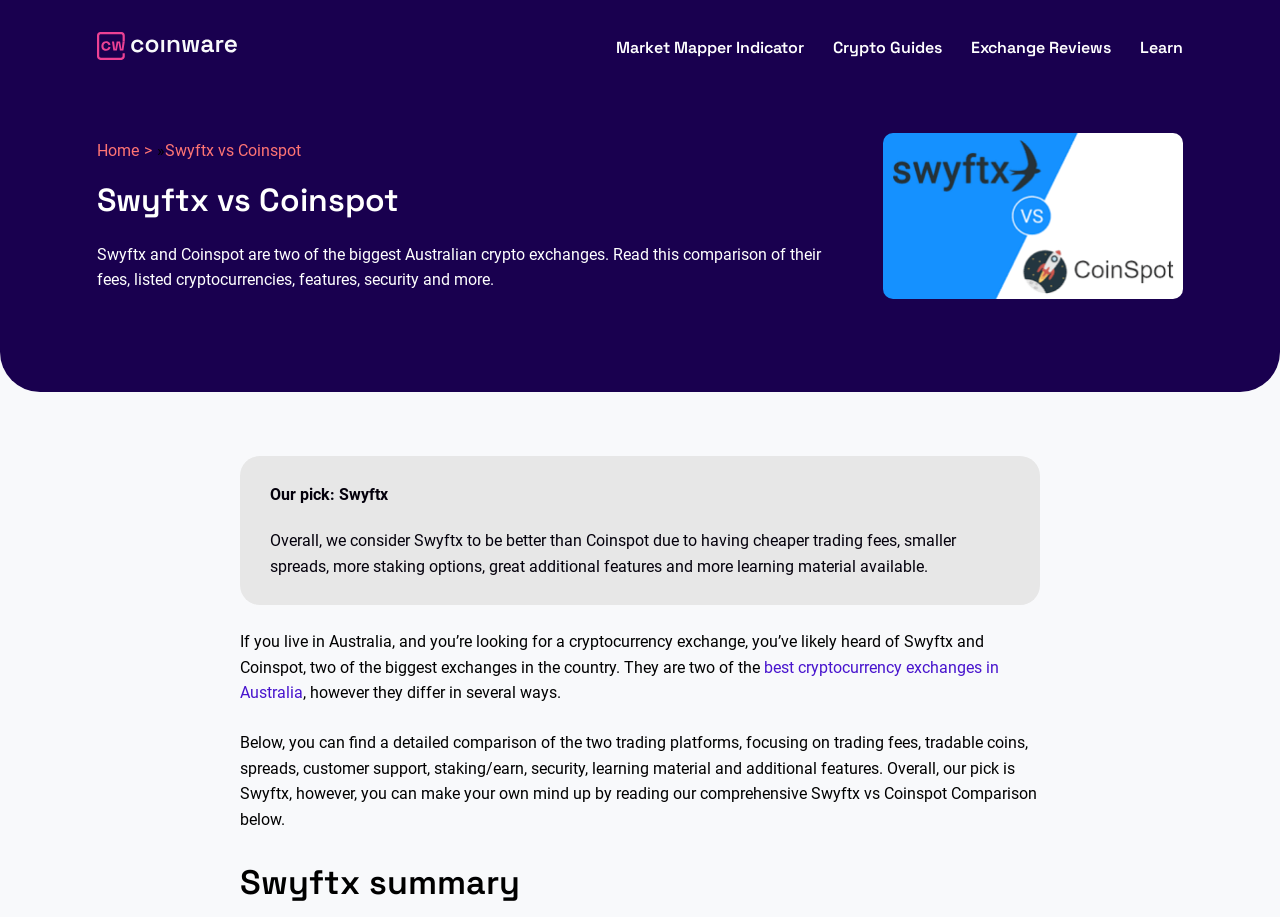Show the bounding box coordinates of the region that should be clicked to follow the instruction: "Click on the 'Home >' link."

[0.076, 0.153, 0.123, 0.174]